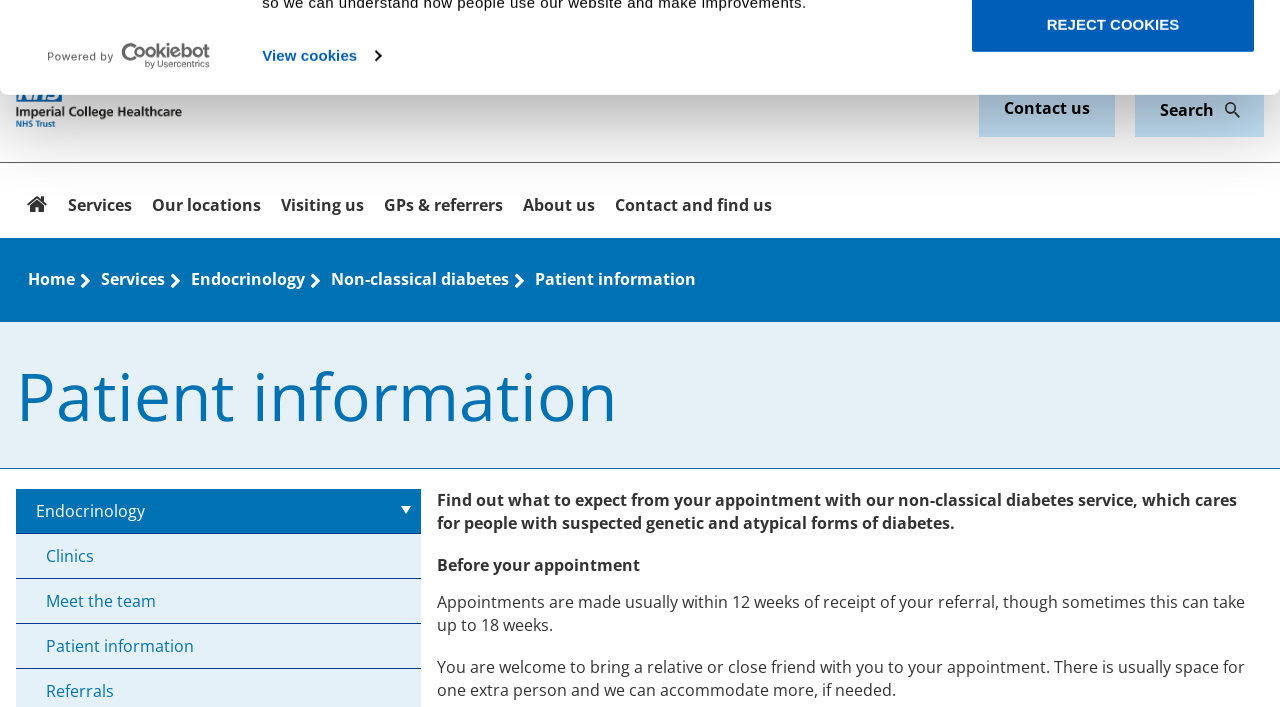Highlight the bounding box coordinates of the element that should be clicked to carry out the following instruction: "View the Endocrinology page". The coordinates must be given as four float numbers ranging from 0 to 1, i.e., [left, top, right, bottom].

[0.149, 0.379, 0.238, 0.413]